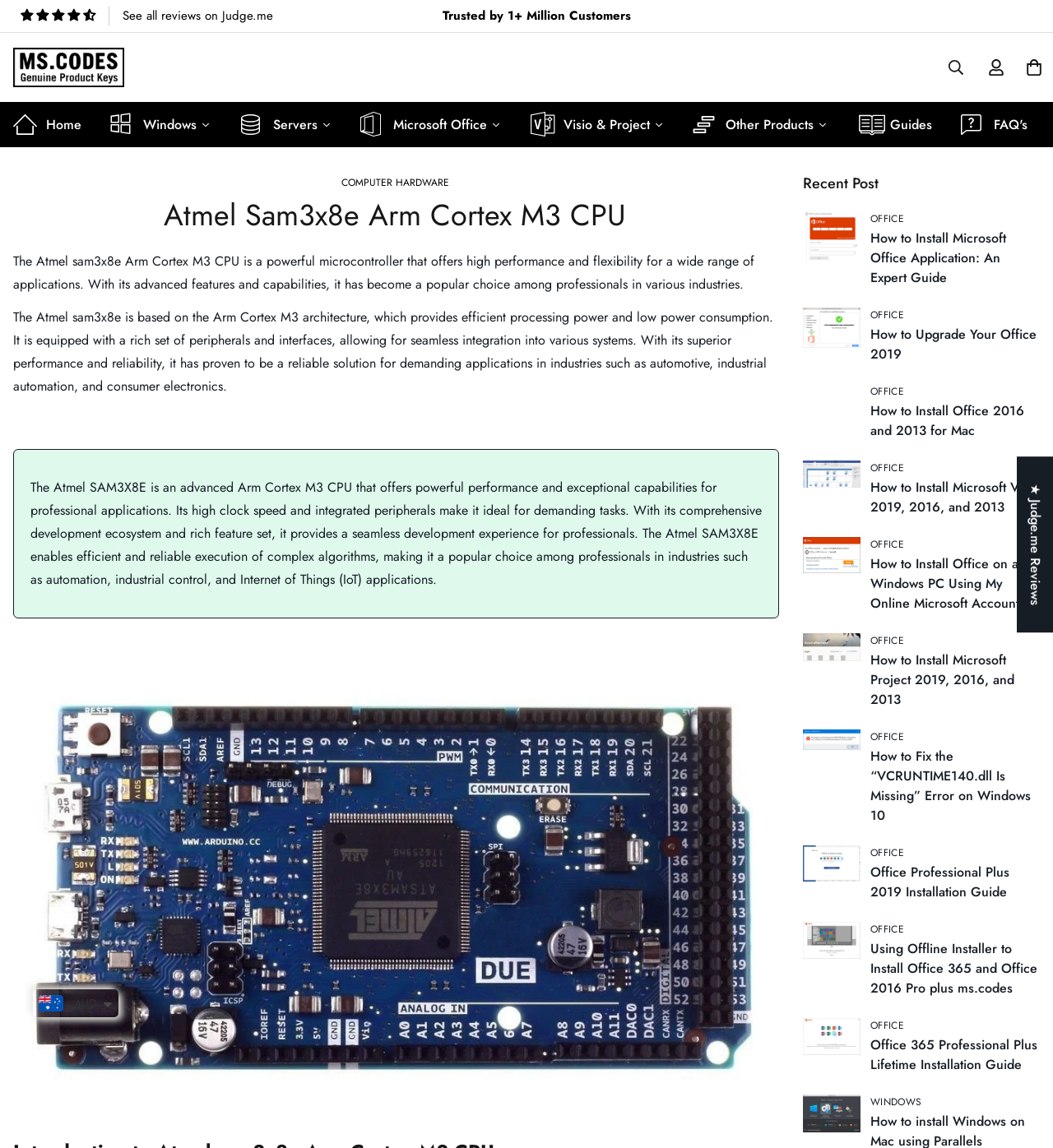Find the bounding box coordinates for the element described here: "Visio & Project".

[0.504, 0.089, 0.642, 0.128]